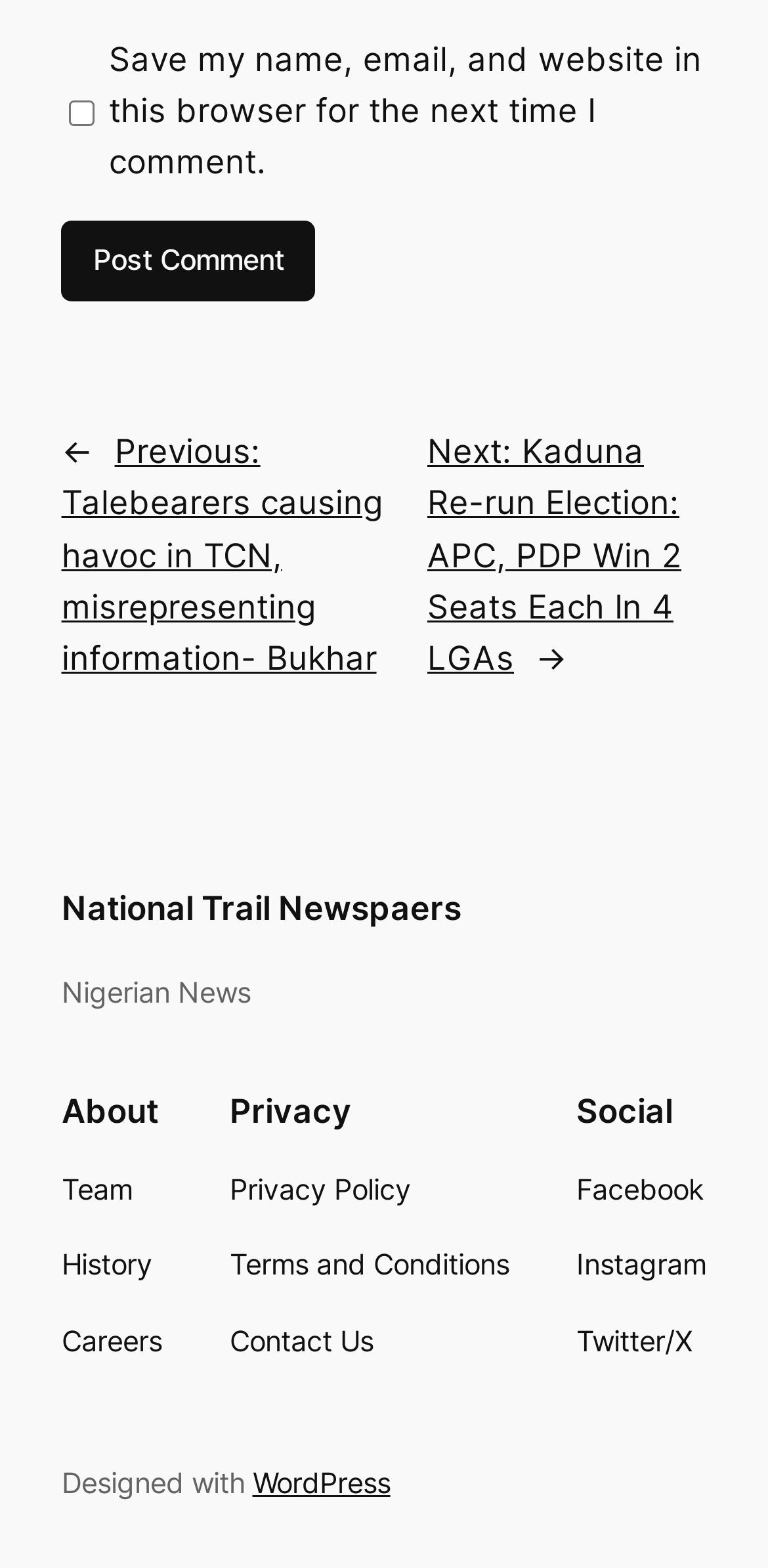Locate the bounding box coordinates of the element to click to perform the following action: 'go to home page'. The coordinates should be given as four float values between 0 and 1, in the form of [left, top, right, bottom].

None